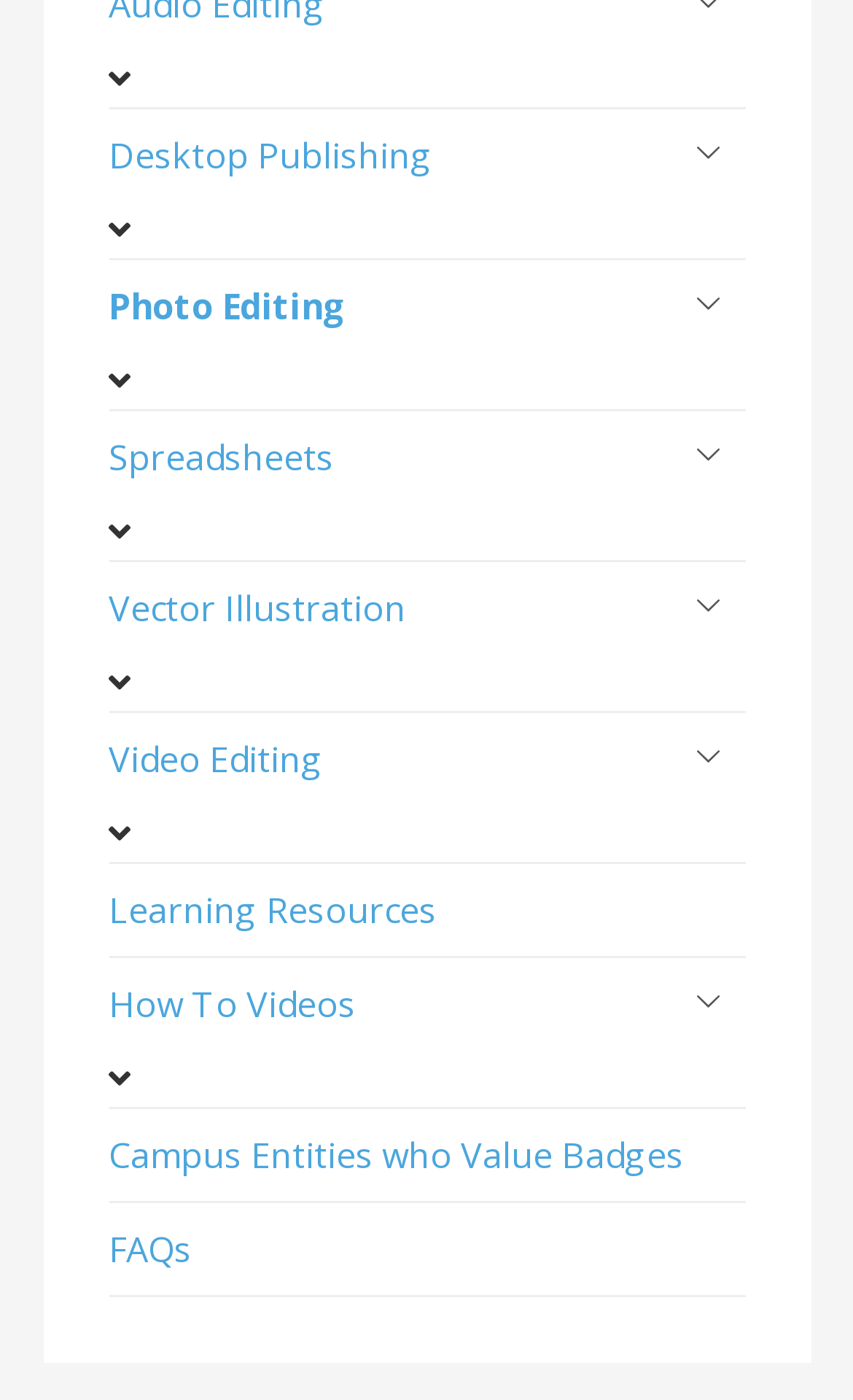Find the bounding box of the UI element described as: "parent_node: Video Editing". The bounding box coordinates should be given as four float values between 0 and 1, i.e., [left, top, right, bottom].

[0.786, 0.513, 0.873, 0.566]